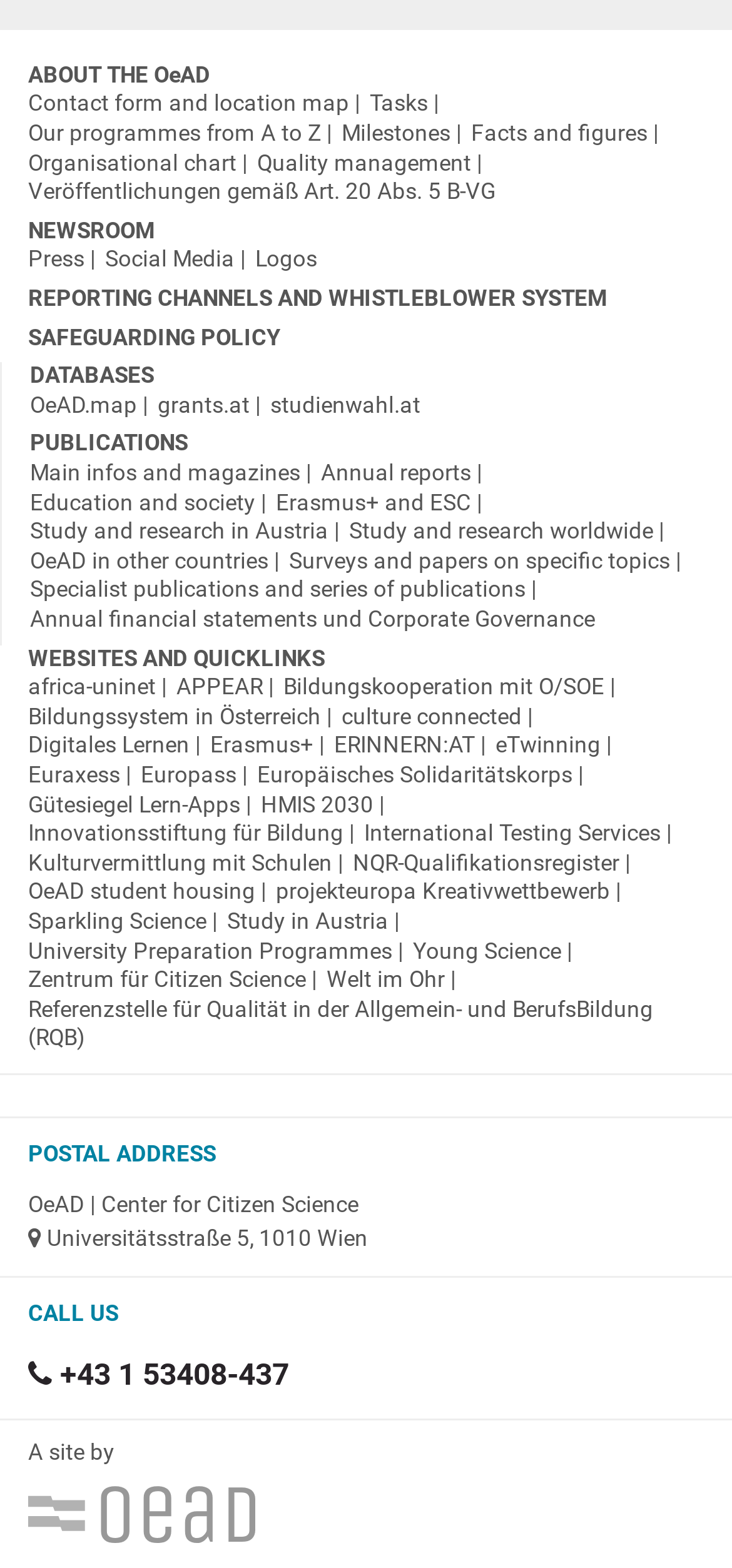Determine the bounding box coordinates for the region that must be clicked to execute the following instruction: "browse January 2024".

None